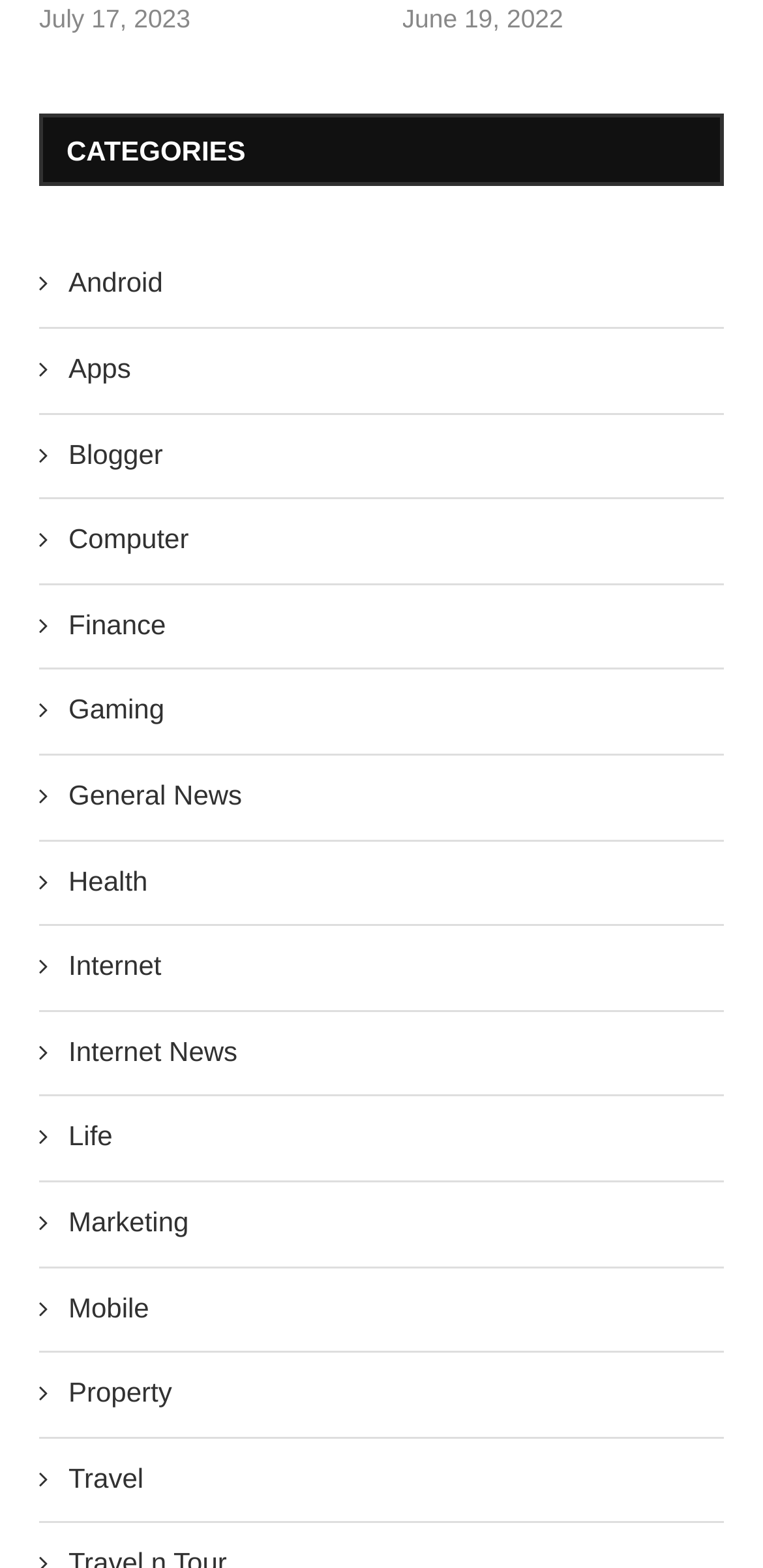Locate the bounding box coordinates of the element you need to click to accomplish the task described by this instruction: "Browse Apps".

[0.051, 0.223, 0.944, 0.248]